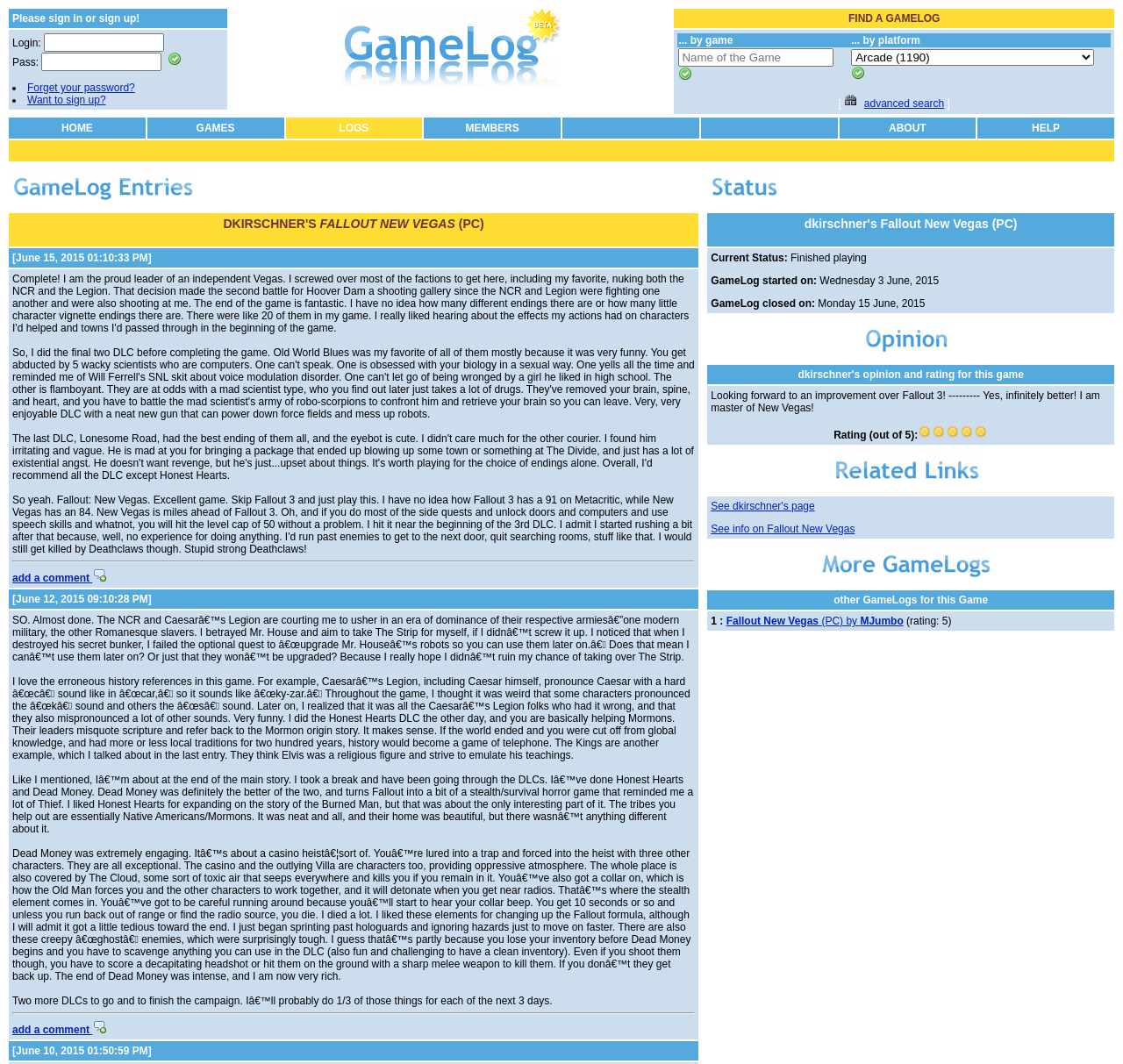What is the name of the game mentioned in the third table?
Give a comprehensive and detailed explanation for the question.

I looked at the third table and found the text 'DKIRSCHNER'S FALLOUT NEW VEGAS (PC)' which mentions the game 'Fallout: New Vegas'.